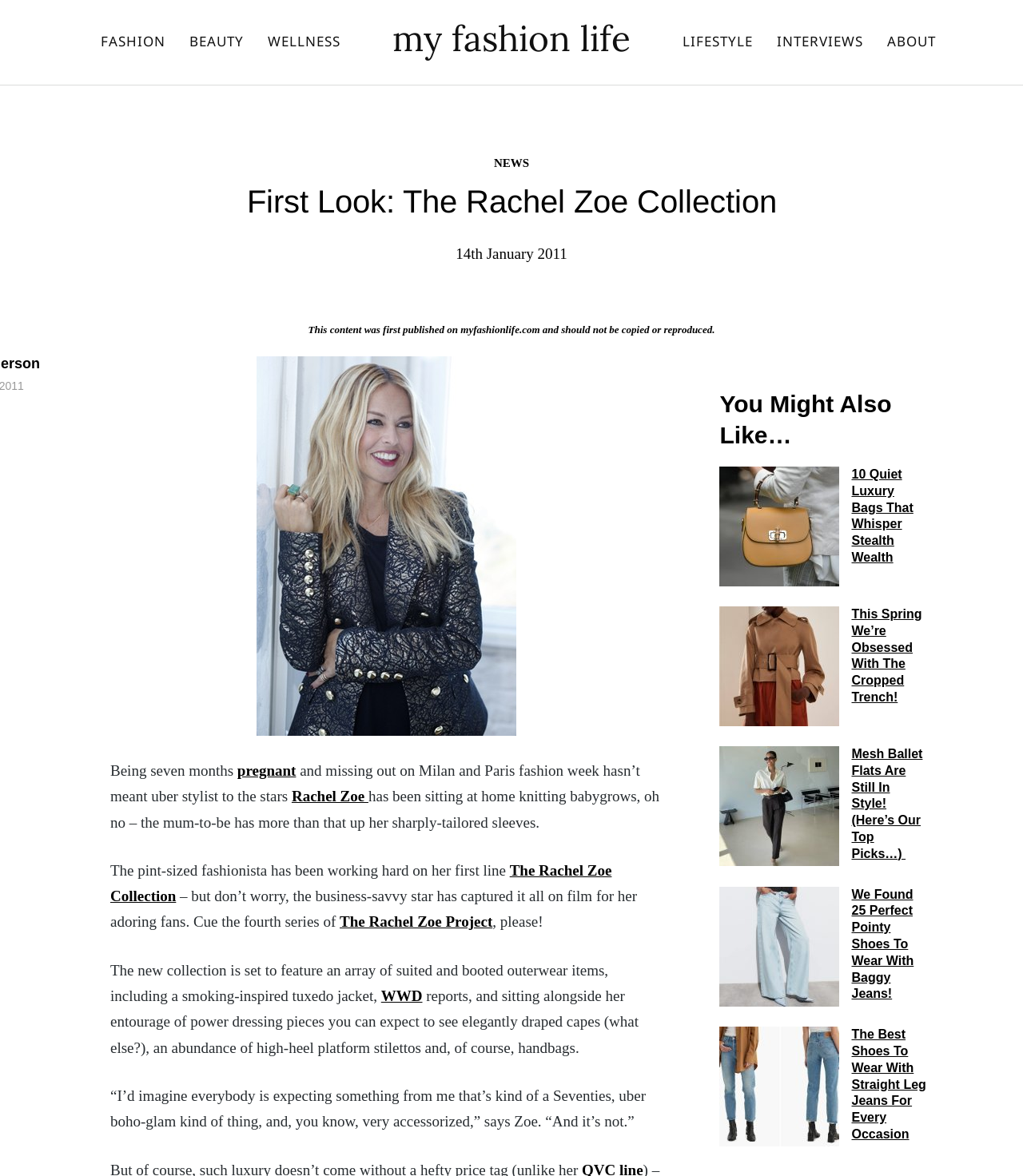What is the name of the project mentioned in the article?
Carefully analyze the image and provide a detailed answer to the question.

The answer can be found in the text content of the webpage, specifically in the sentence 'Cue the fourth series of The Rachel Zoe Project, please!' which mentions 'The Rachel Zoe Project' as the name of the project.